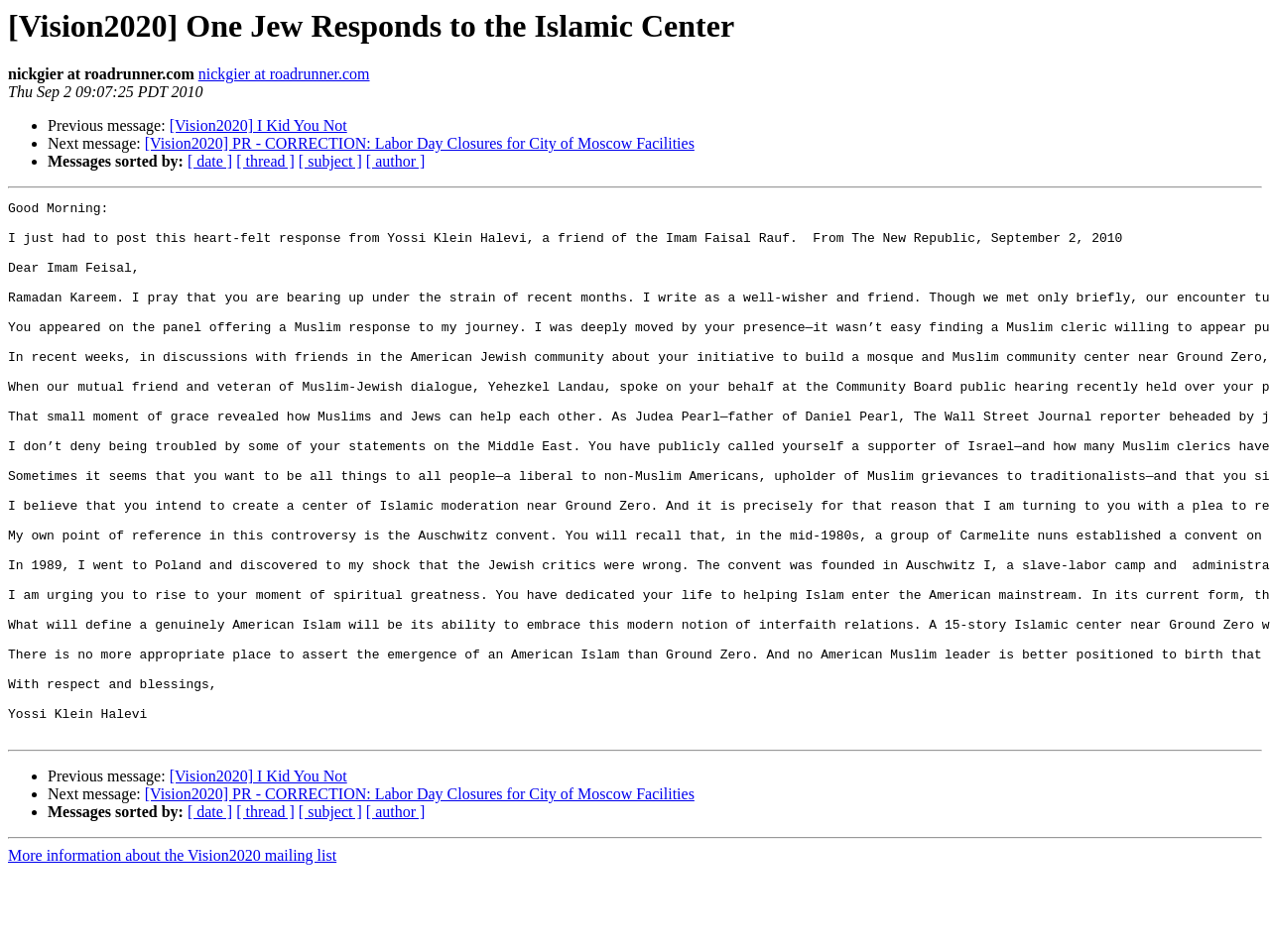Identify the bounding box coordinates for the element you need to click to achieve the following task: "Get more information about the Vision2020 mailing list". The coordinates must be four float values ranging from 0 to 1, formatted as [left, top, right, bottom].

[0.006, 0.89, 0.265, 0.908]